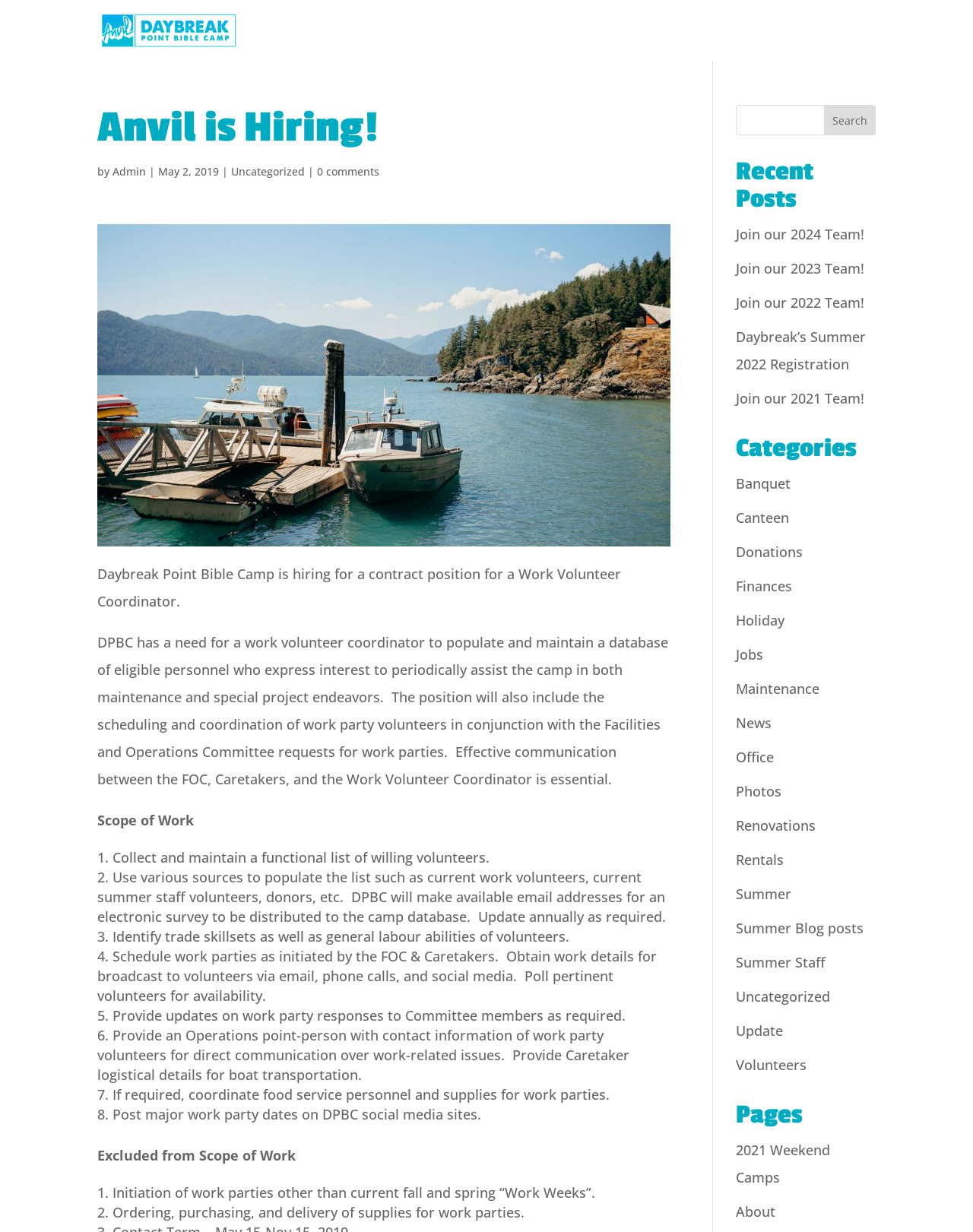Identify the bounding box coordinates of the element that should be clicked to fulfill this task: "Visit the About page". The coordinates should be provided as four float numbers between 0 and 1, i.e., [left, top, right, bottom].

[0.67, 0.02, 0.728, 0.049]